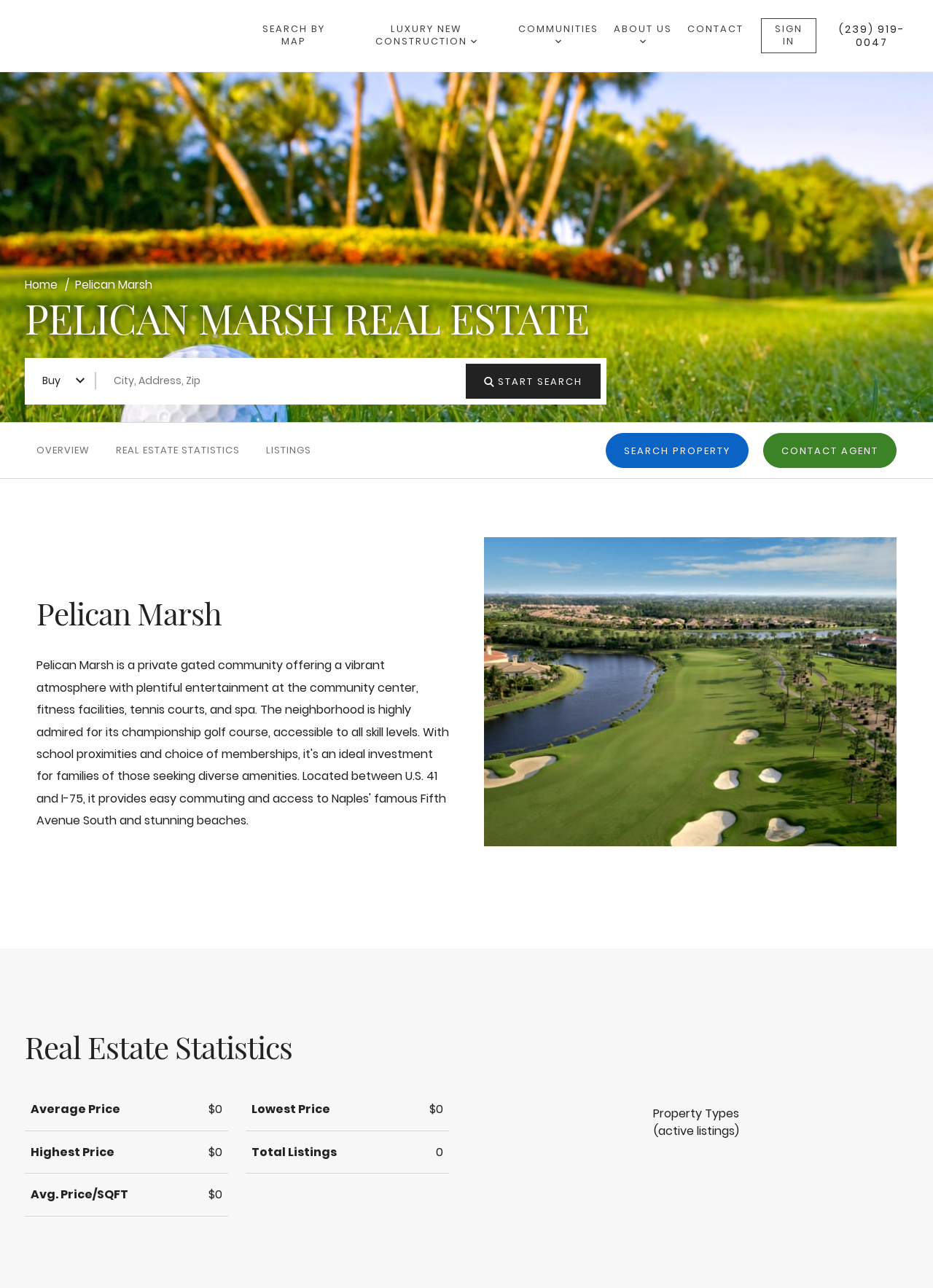Identify the main heading of the webpage and provide its text content.

PELICAN MARSH REAL ESTATE